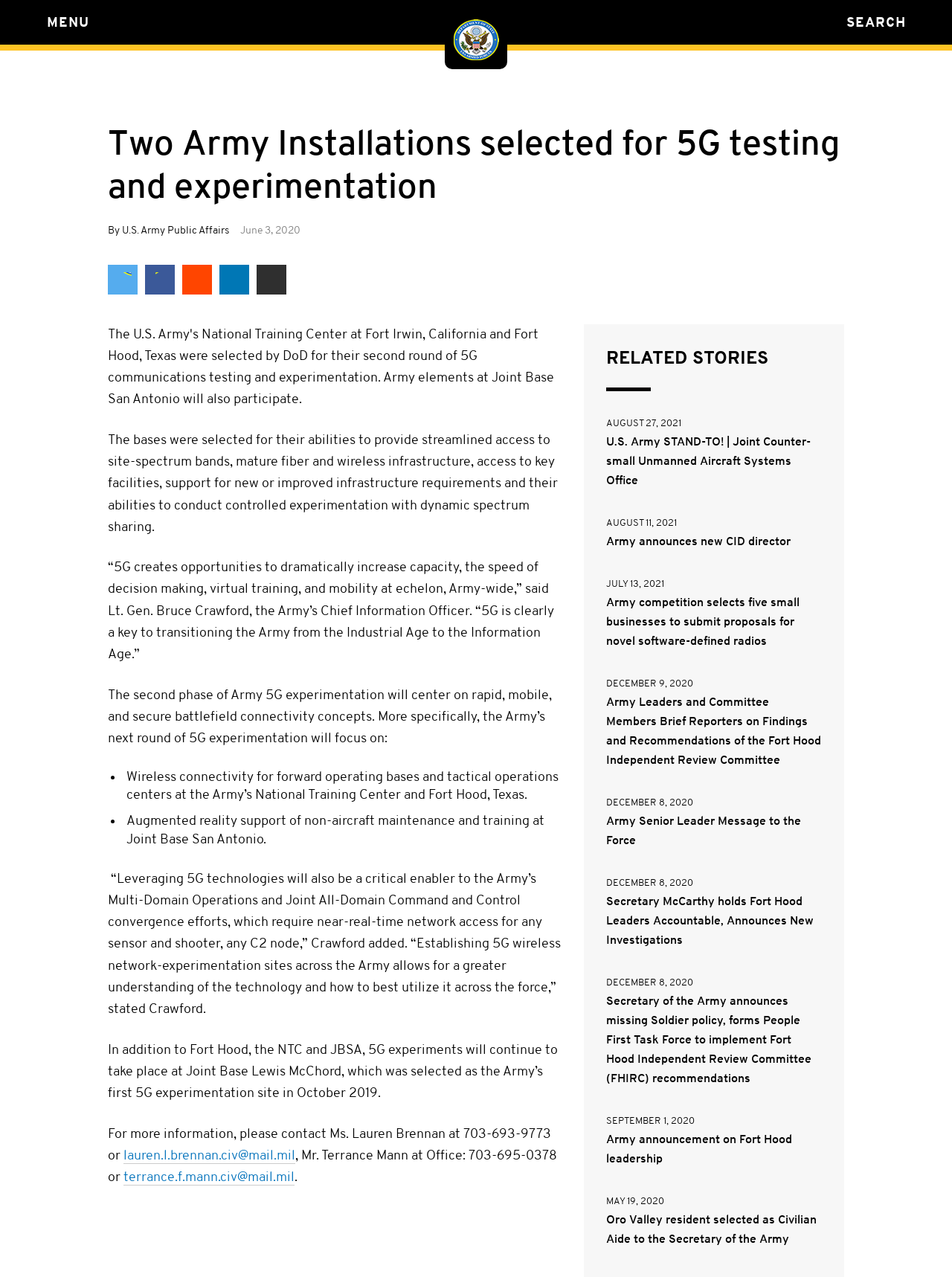Identify the bounding box of the HTML element described as: "Privacy".

[0.356, 0.699, 0.398, 0.709]